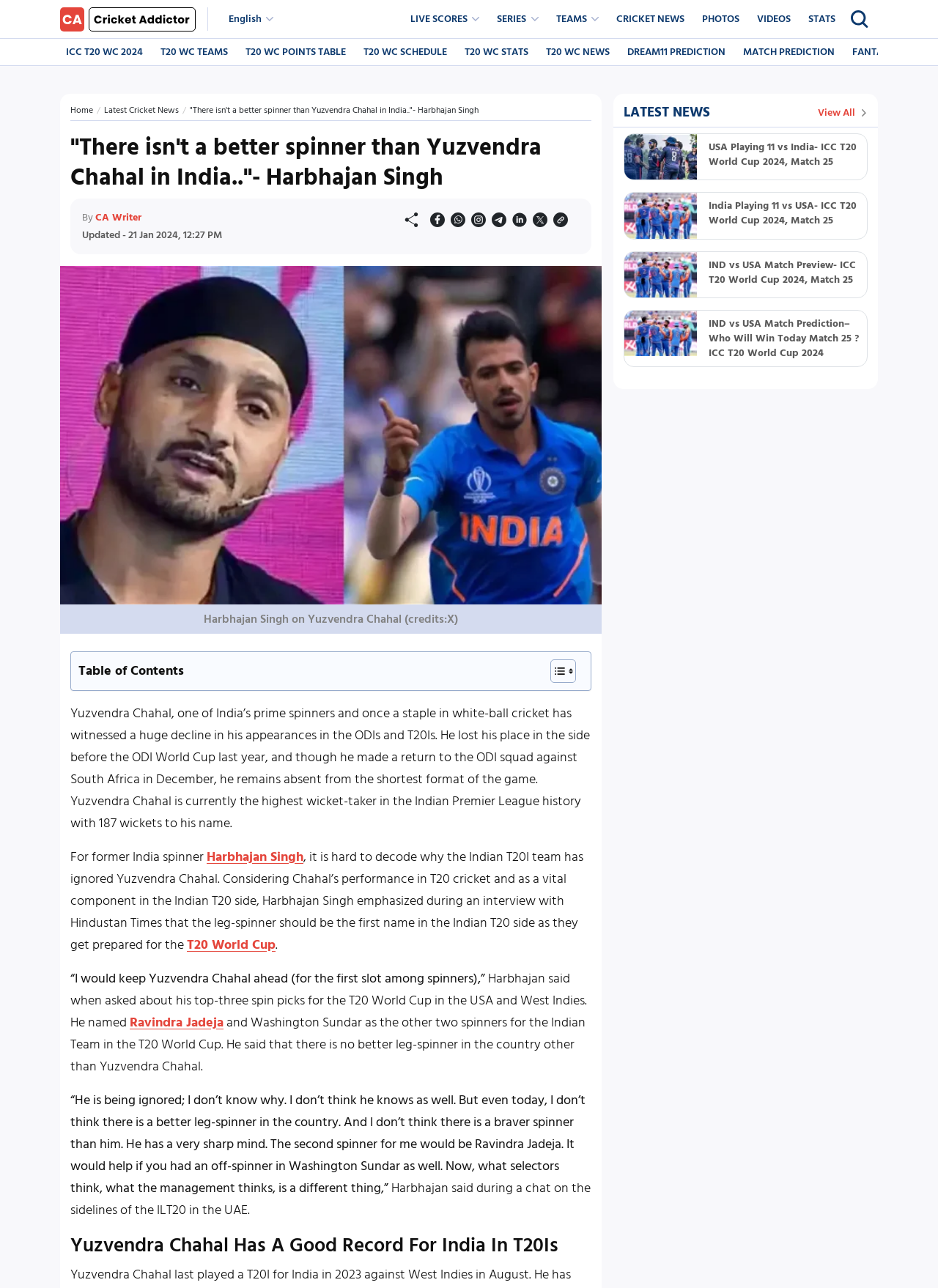Could you locate the bounding box coordinates for the section that should be clicked to accomplish this task: "Click the 'LIVE SCORES' button".

[0.431, 0.005, 0.517, 0.025]